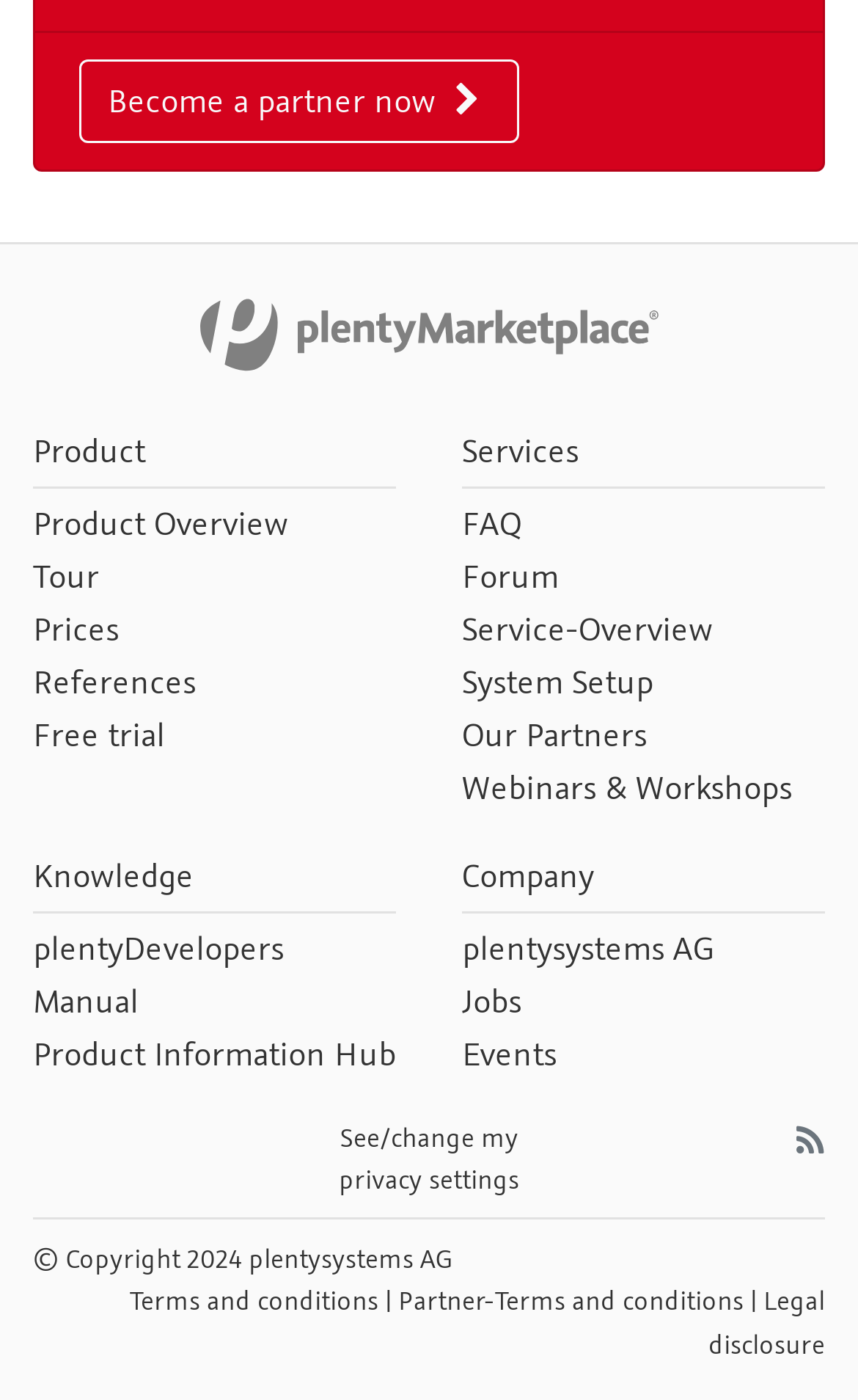Using the description: "See/change my privacy settings", determine the UI element's bounding box coordinates. Ensure the coordinates are in the format of four float numbers between 0 and 1, i.e., [left, top, right, bottom].

[0.395, 0.8, 0.605, 0.854]